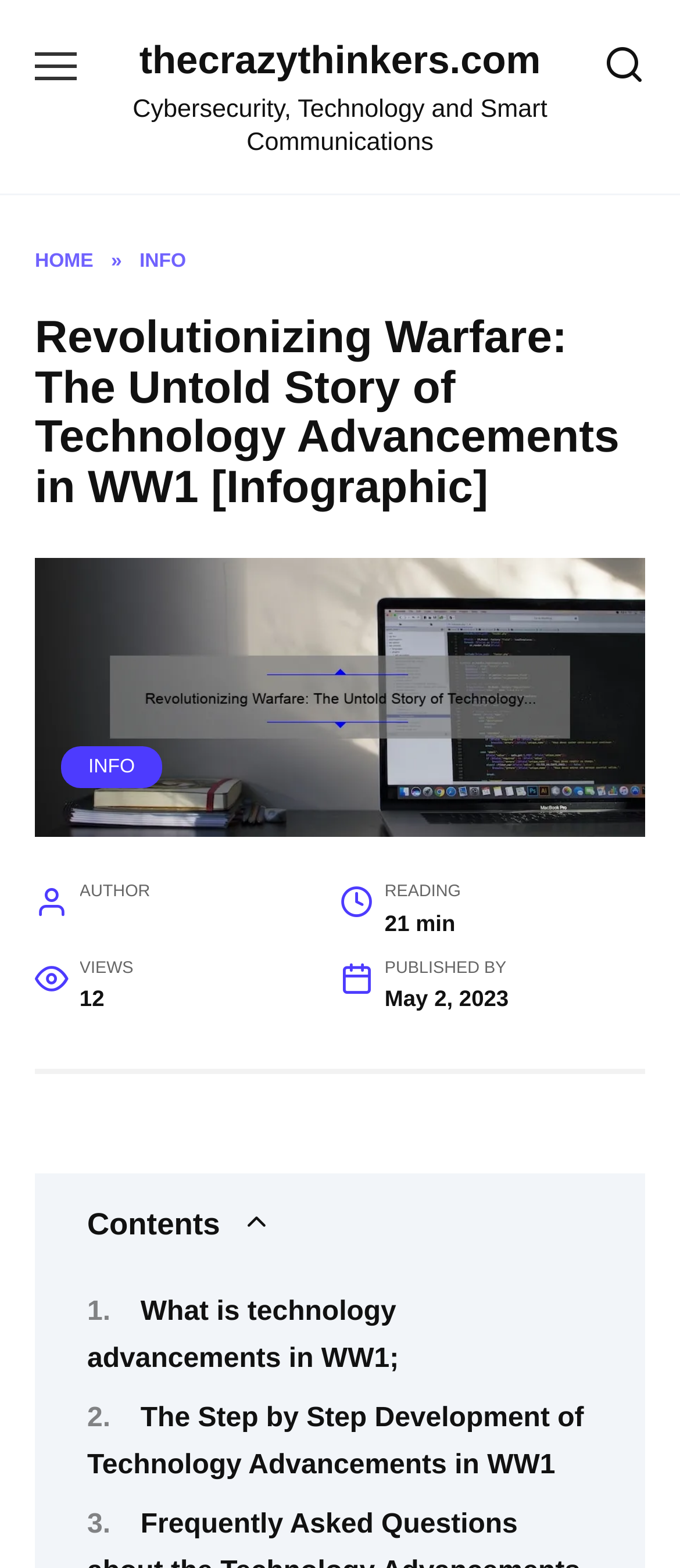How long does it take to read the article?
Refer to the image and respond with a one-word or short-phrase answer.

21 min